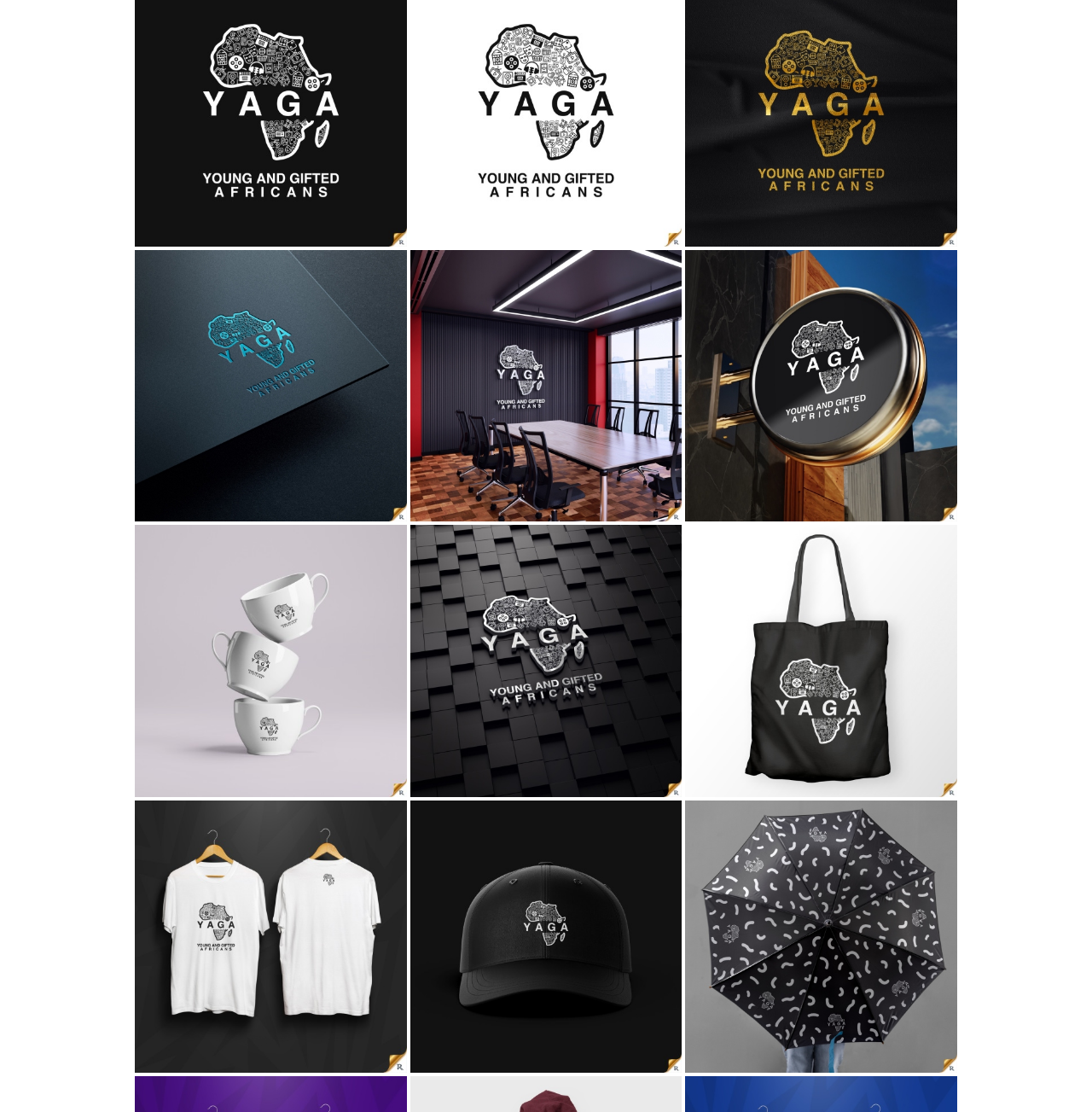Please provide a comprehensive answer to the question below using the information from the image: How many YAGA products are displayed?

I counted the number of links and images on the webpage, and there are 12 pairs of links and images with 'YAGA' in their text or description, indicating 12 different YAGA products.